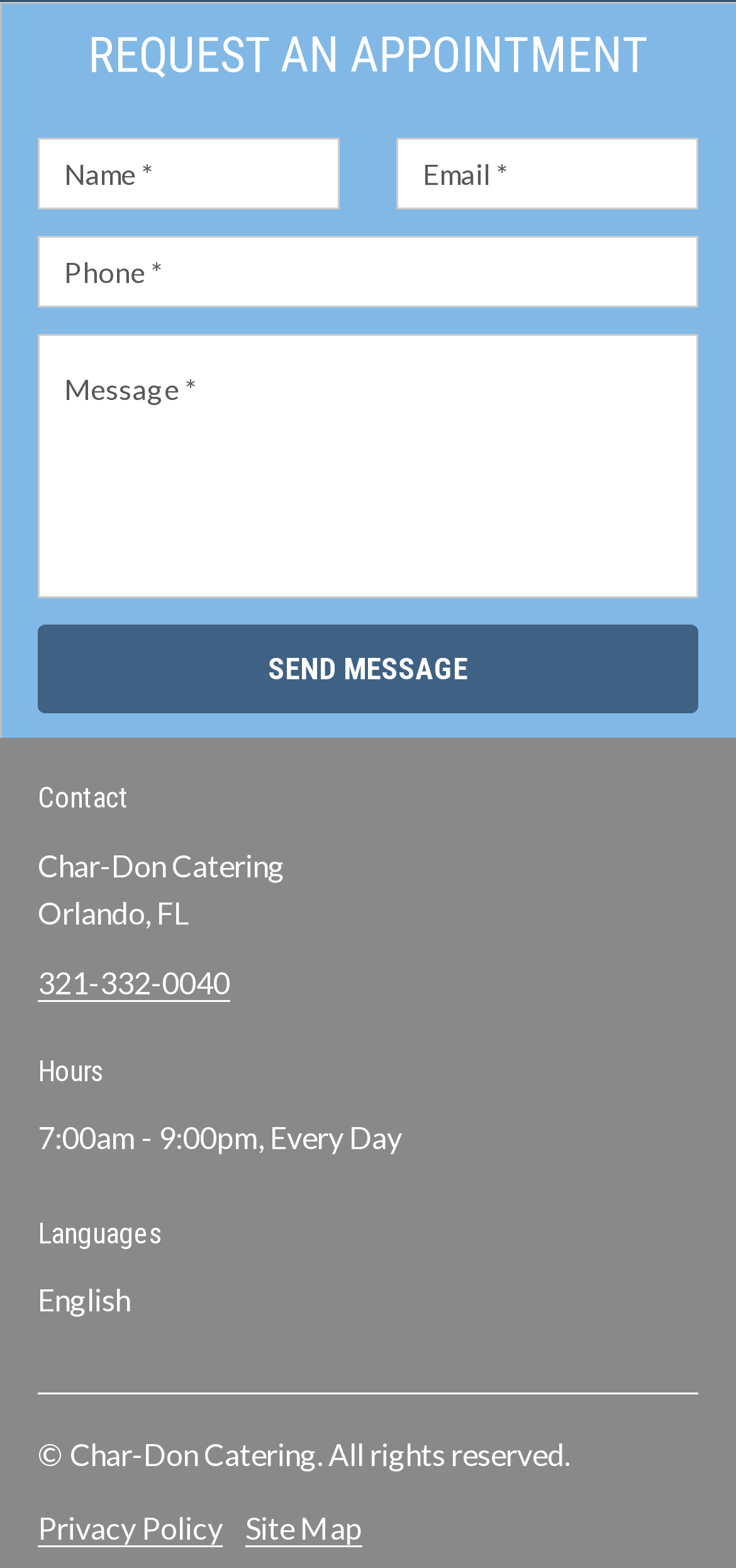Please indicate the bounding box coordinates of the element's region to be clicked to achieve the instruction: "Enter your name". Provide the coordinates as four float numbers between 0 and 1, i.e., [left, top, right, bottom].

[0.051, 0.088, 0.462, 0.134]